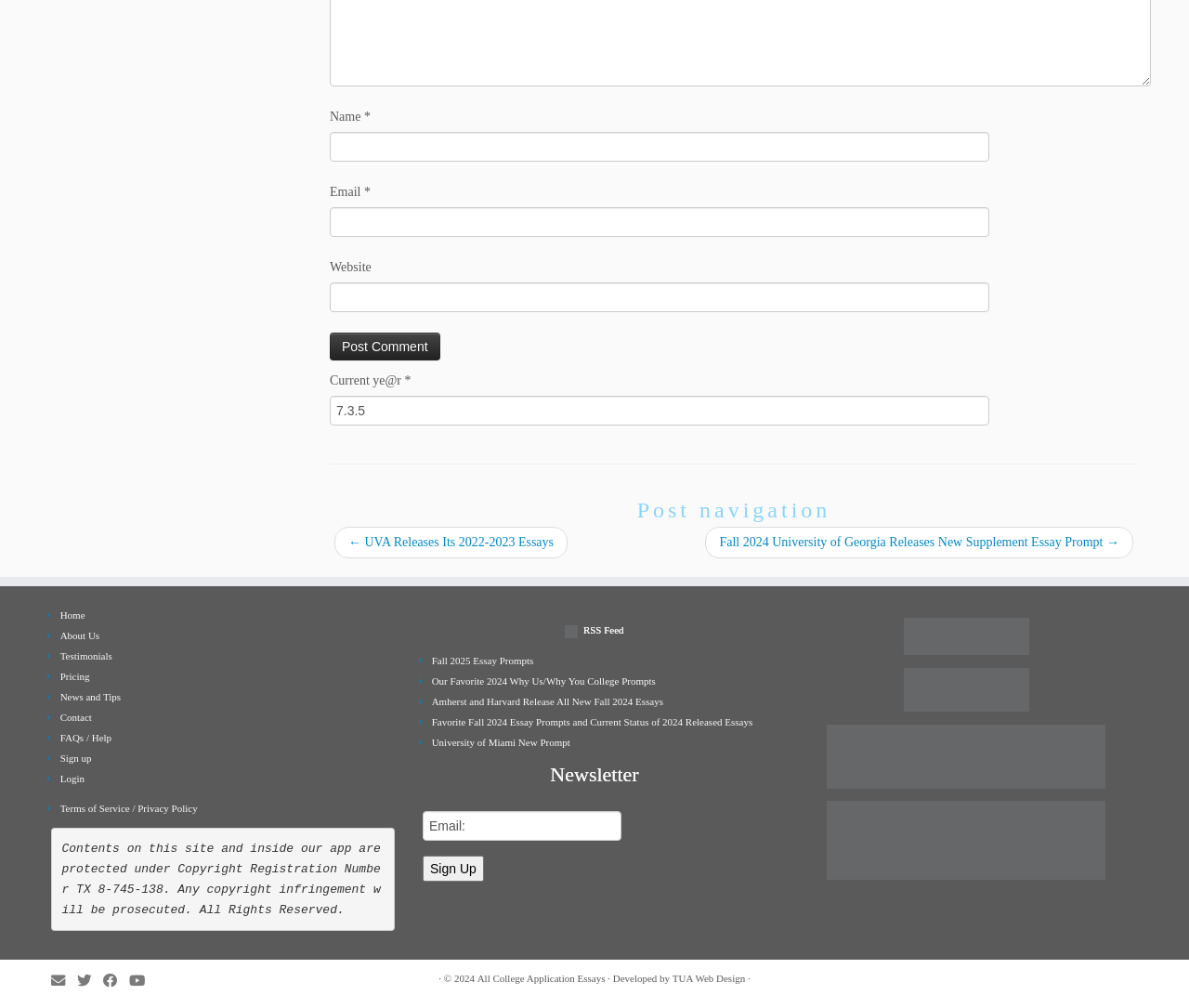Determine the bounding box coordinates for the area that needs to be clicked to fulfill this task: "Click the 'Post Comment' button". The coordinates must be given as four float numbers between 0 and 1, i.e., [left, top, right, bottom].

[0.277, 0.33, 0.37, 0.358]